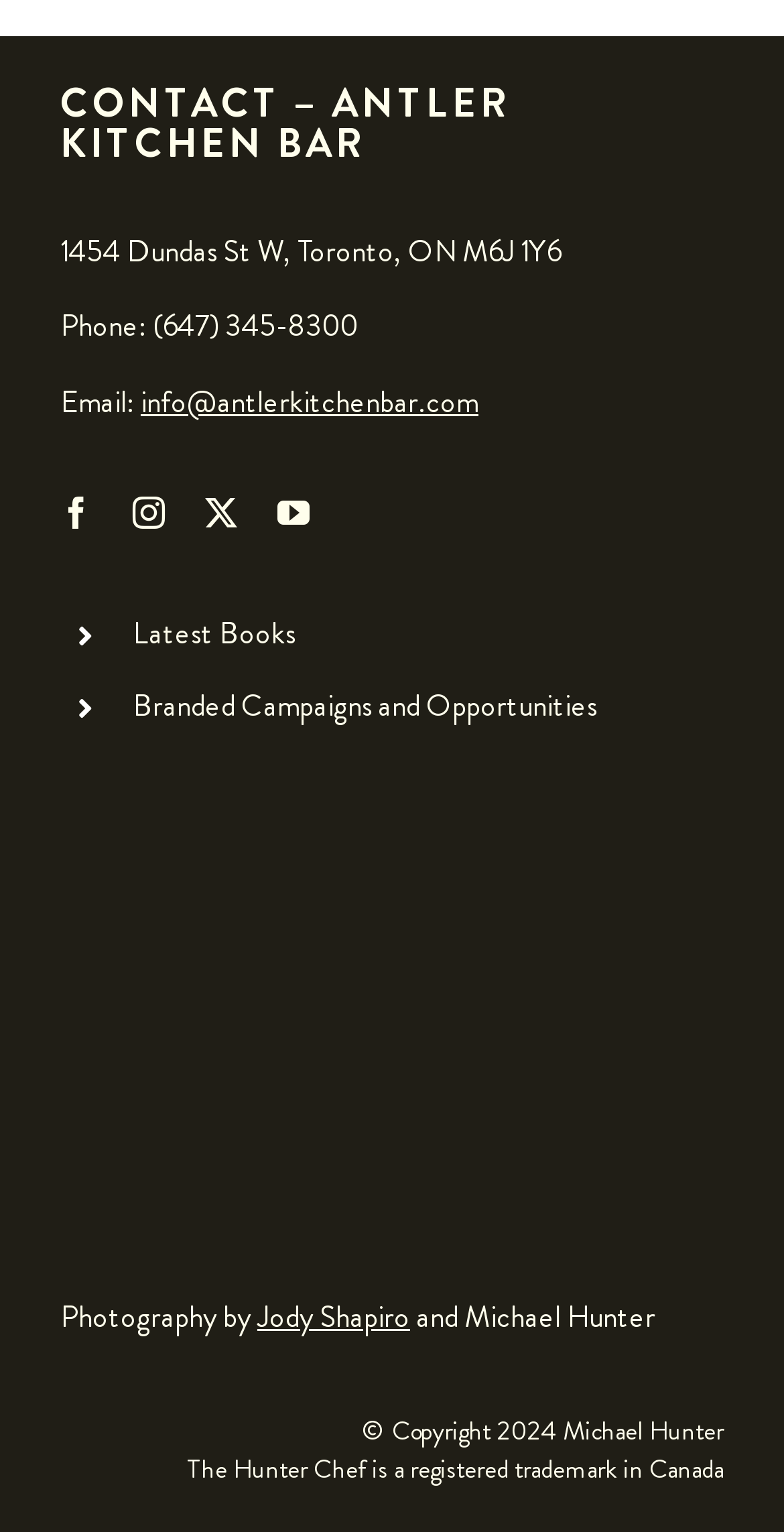Provide the bounding box coordinates of the HTML element this sentence describes: "aria-label="facebook" title="Facebook"".

[0.077, 0.325, 0.118, 0.346]